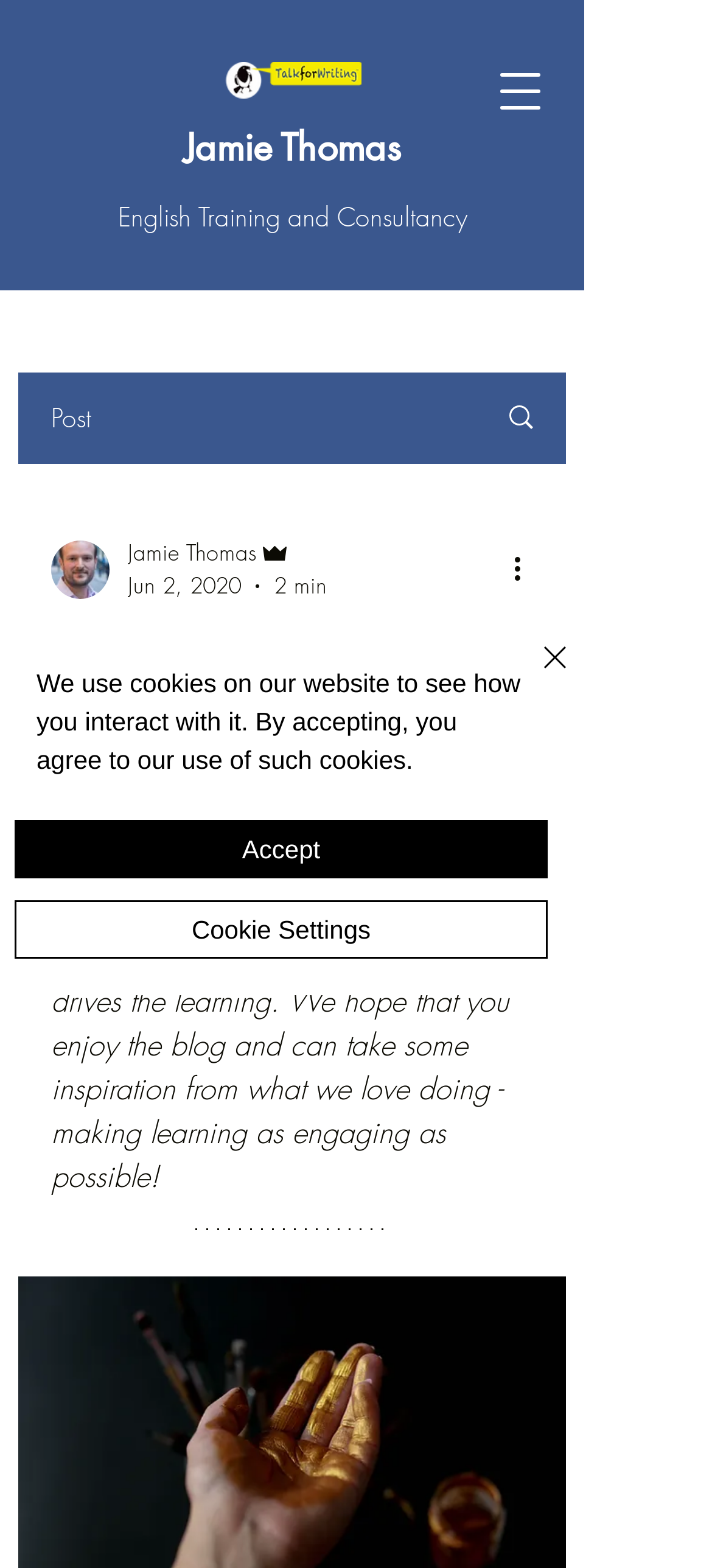Identify the bounding box coordinates for the UI element described as: "aria-label="More actions"". The coordinates should be provided as four floats between 0 and 1: [left, top, right, bottom].

[0.713, 0.349, 0.774, 0.377]